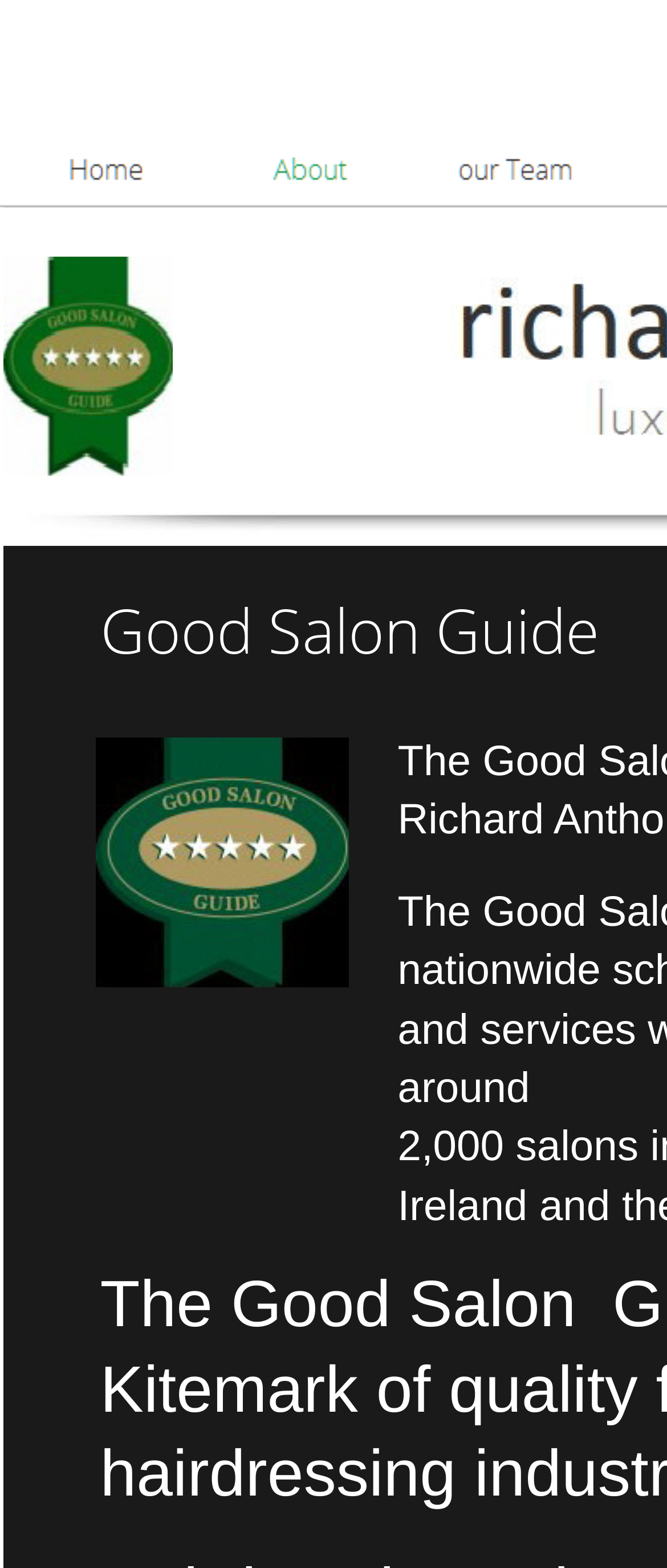Is the image 'Good Salon Guide 5 Star salon' located above the static text 'Good Salon Guide'?
Answer the question based on the image using a single word or a brief phrase.

Yes